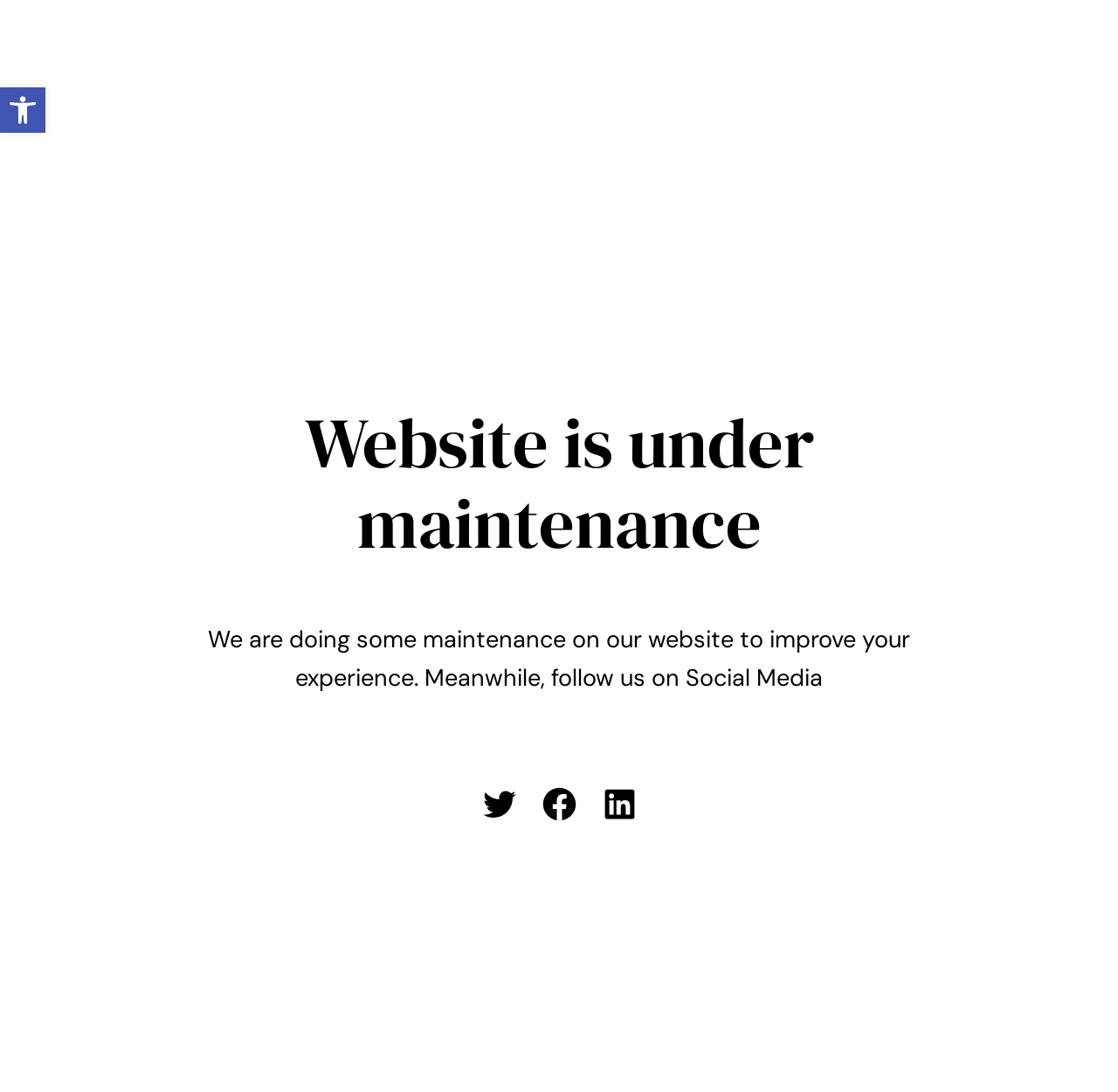How many social media links are present?
Provide a detailed answer to the question, using the image to inform your response.

There are three social media links present on the webpage, which are Twitter, Facebook, and LinkedIn, as indicated by the links with the corresponding text.